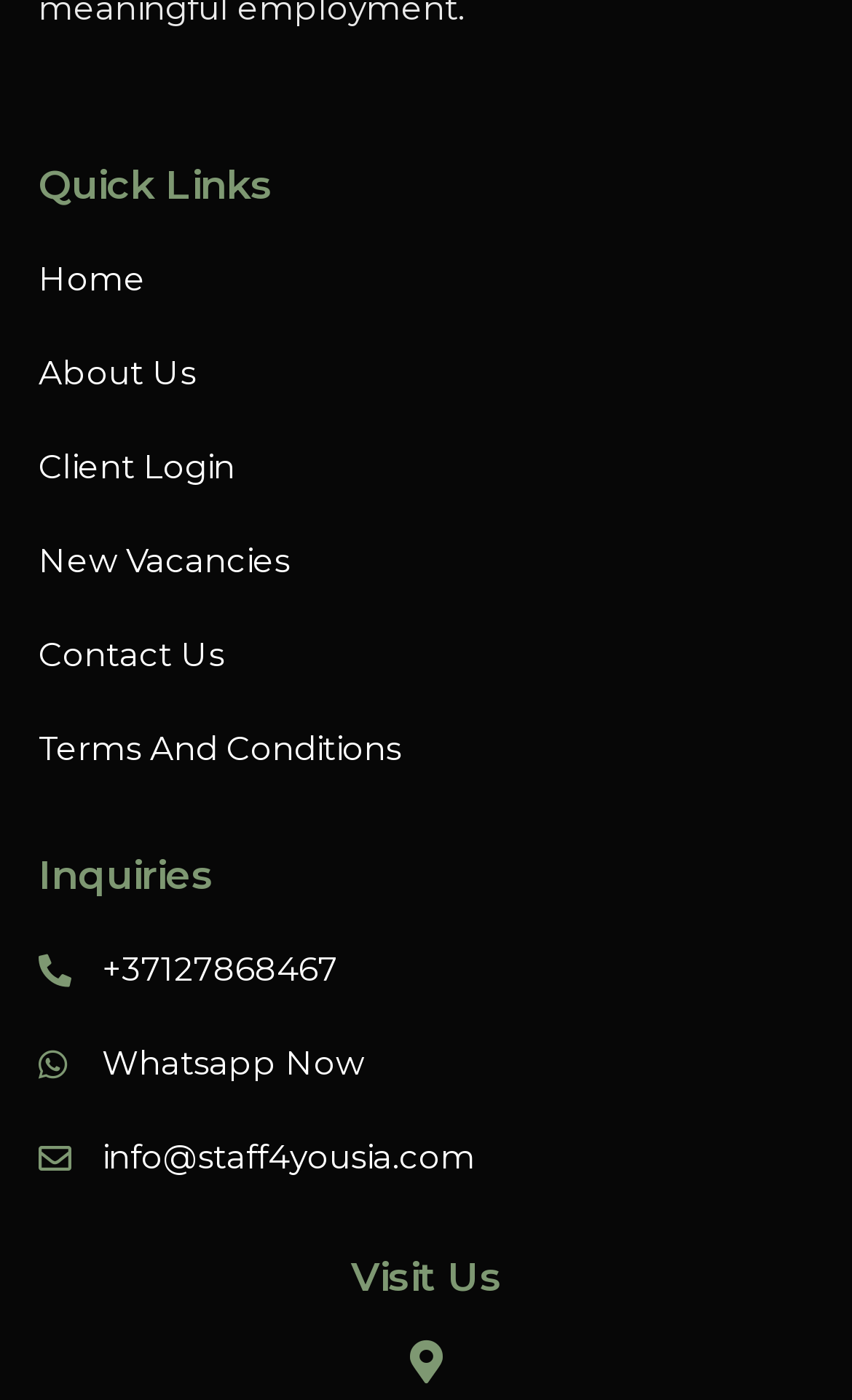Given the description +37127868467, predict the bounding box coordinates of the UI element. Ensure the coordinates are in the format (top-left x, top-left y, bottom-right x, bottom-right y) and all values are between 0 and 1.

[0.046, 0.671, 0.954, 0.715]